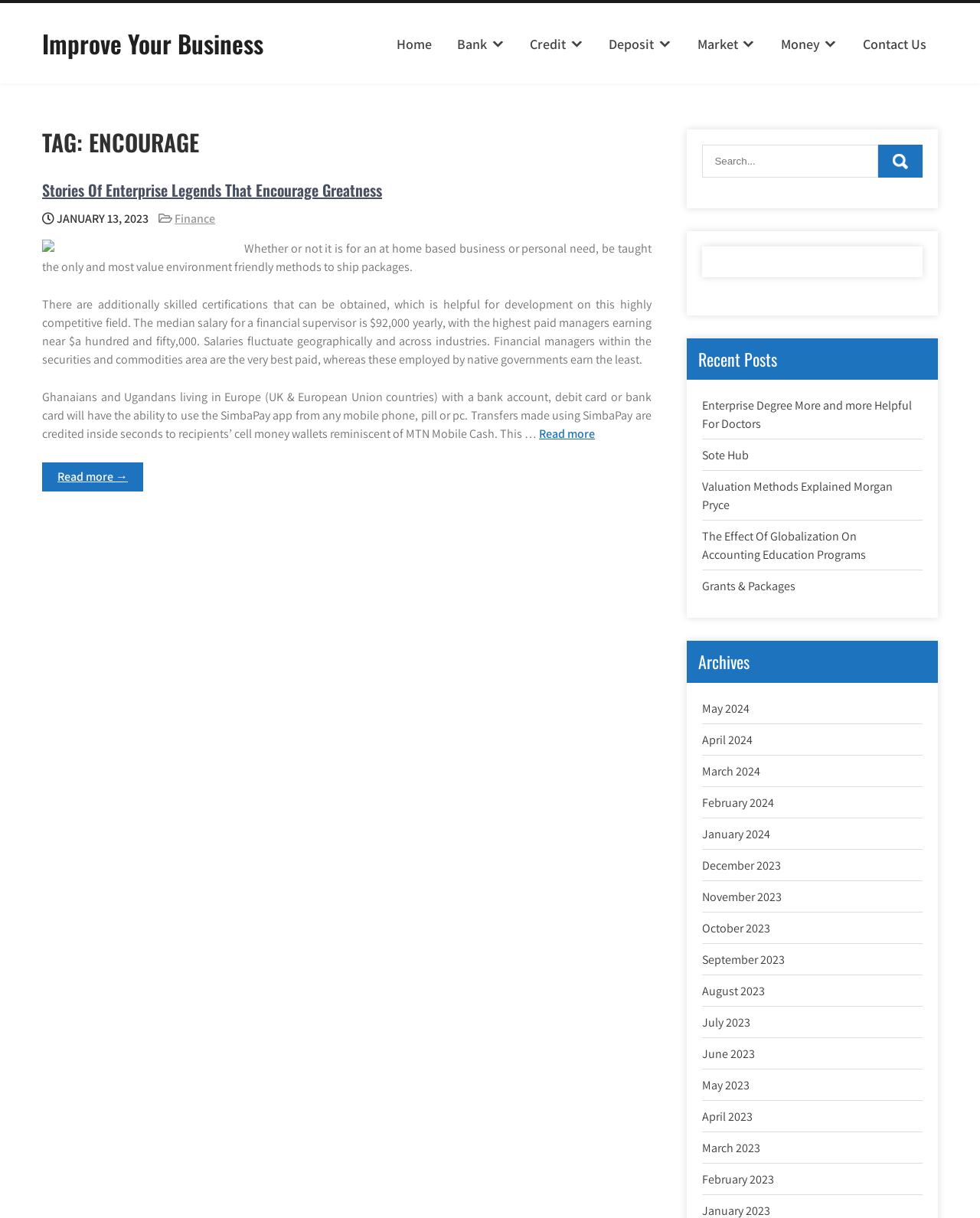Provide the bounding box coordinates of the area you need to click to execute the following instruction: "Click on 'Archives'".

[0.701, 0.526, 0.957, 0.56]